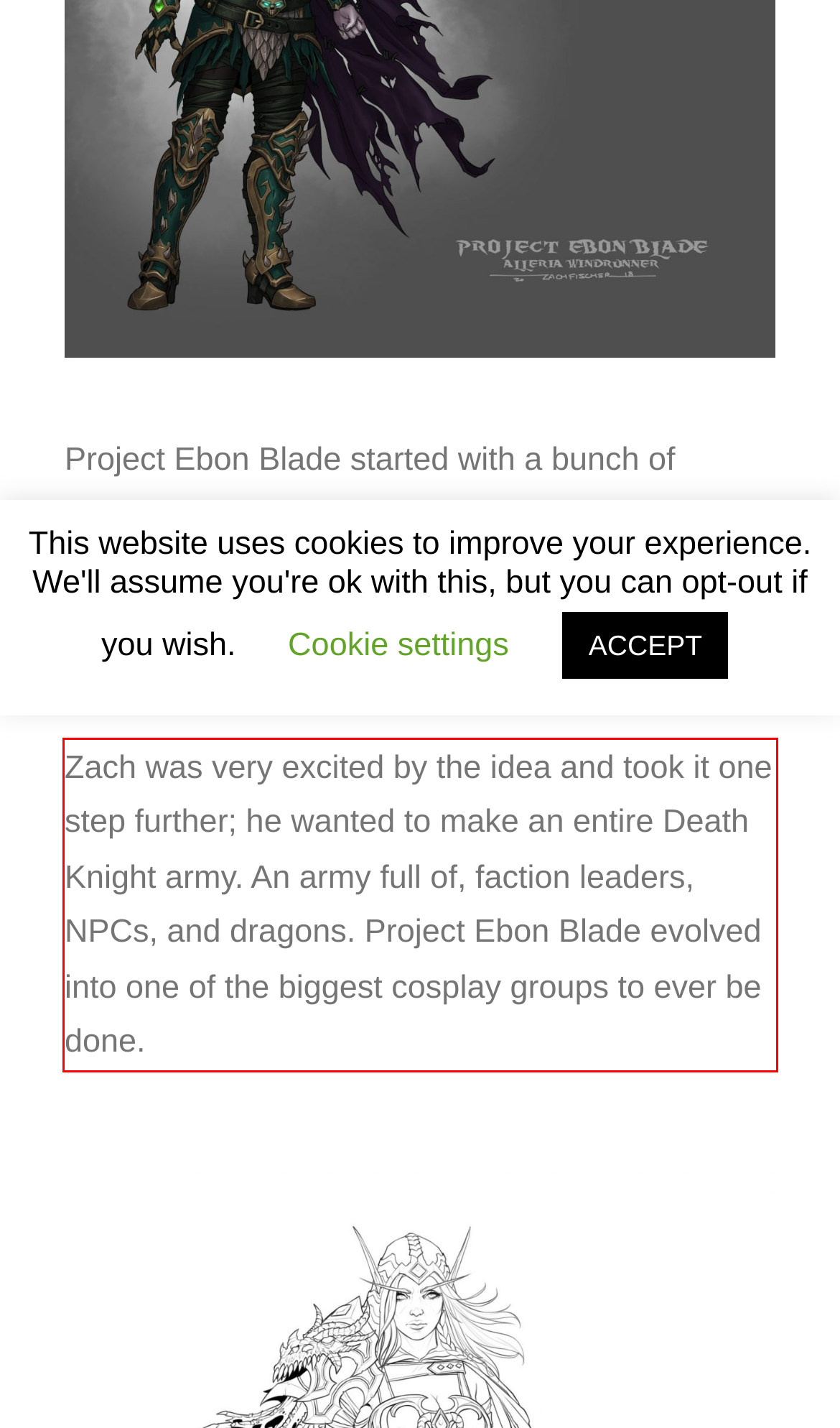Please recognize and transcribe the text located inside the red bounding box in the webpage image.

Zach was very excited by the idea and took it one step further; he wanted to make an entire Death Knight army. An army full of, faction leaders, NPCs, and dragons. Project Ebon Blade evolved into one of the biggest cosplay groups to ever be done.